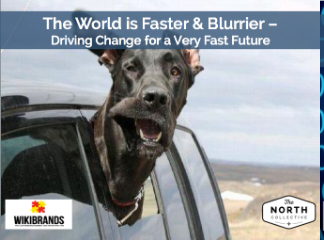Answer the question below in one word or phrase:
How many logos are visible in the image?

Two